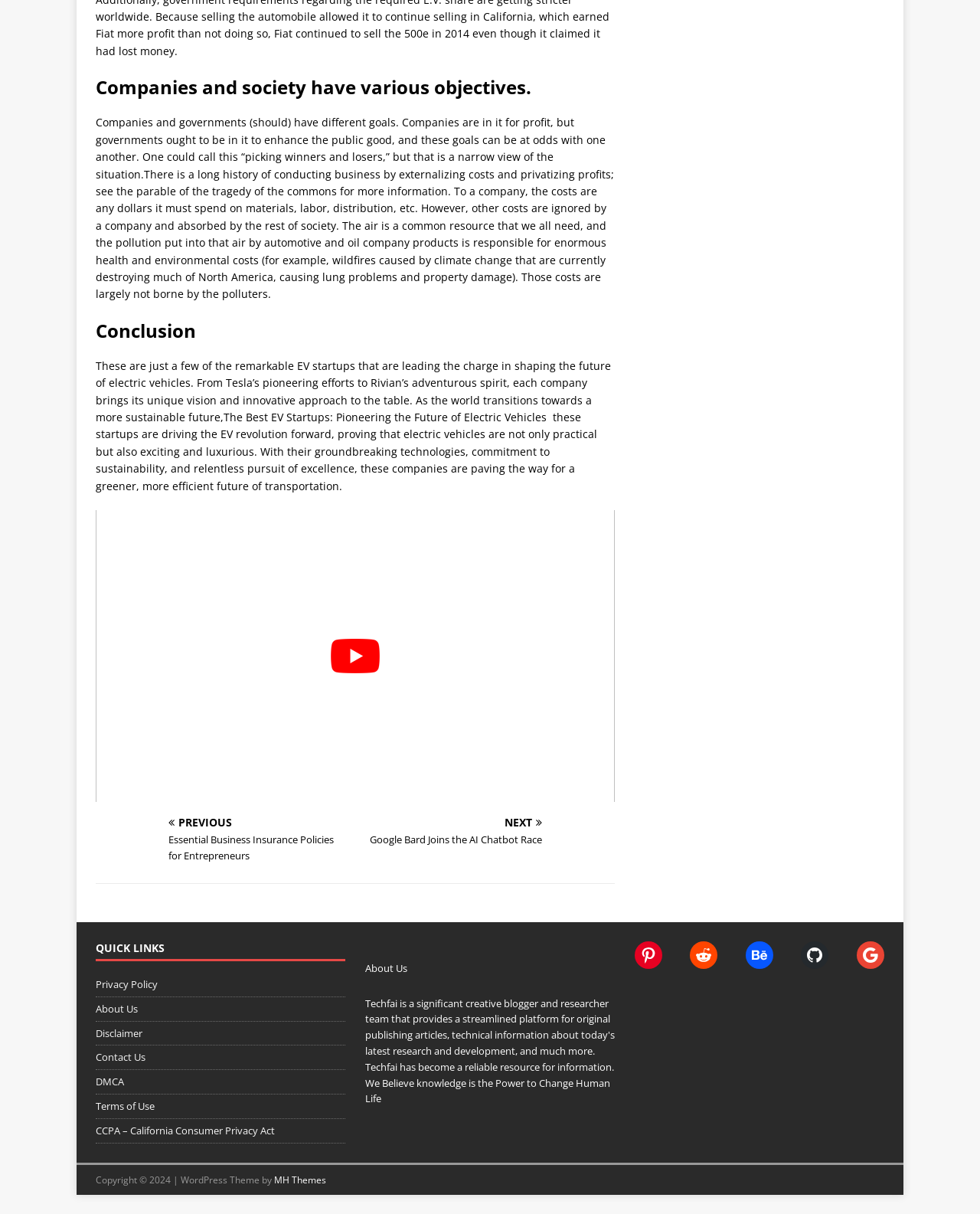Please answer the following question using a single word or phrase: 
What is the link to the left of the image 'Google Bard Joins the AI Chatbot Race'?

NEXT